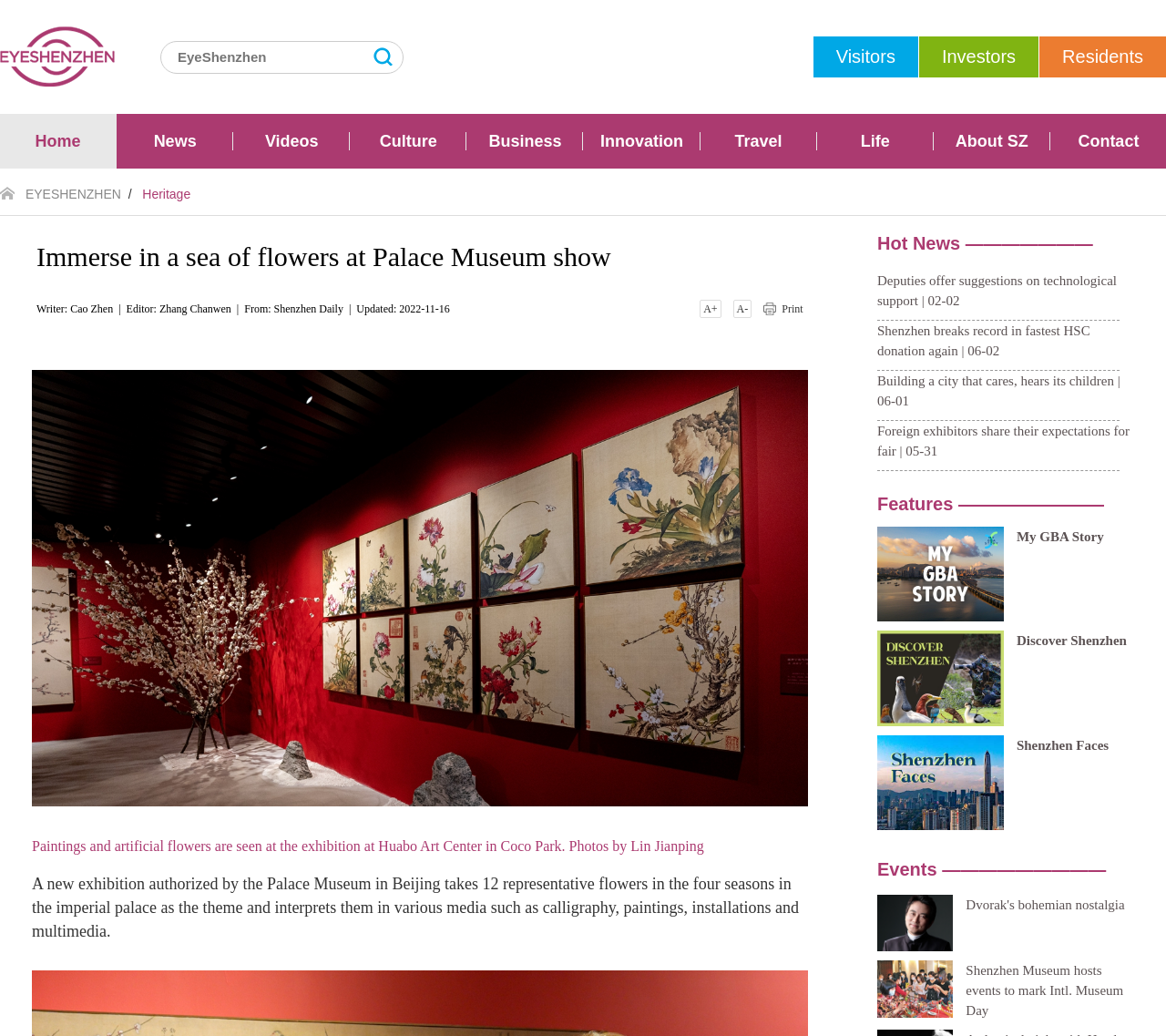What is the name of the newspaper?
Answer with a single word or phrase by referring to the visual content.

Shenzhen Daily